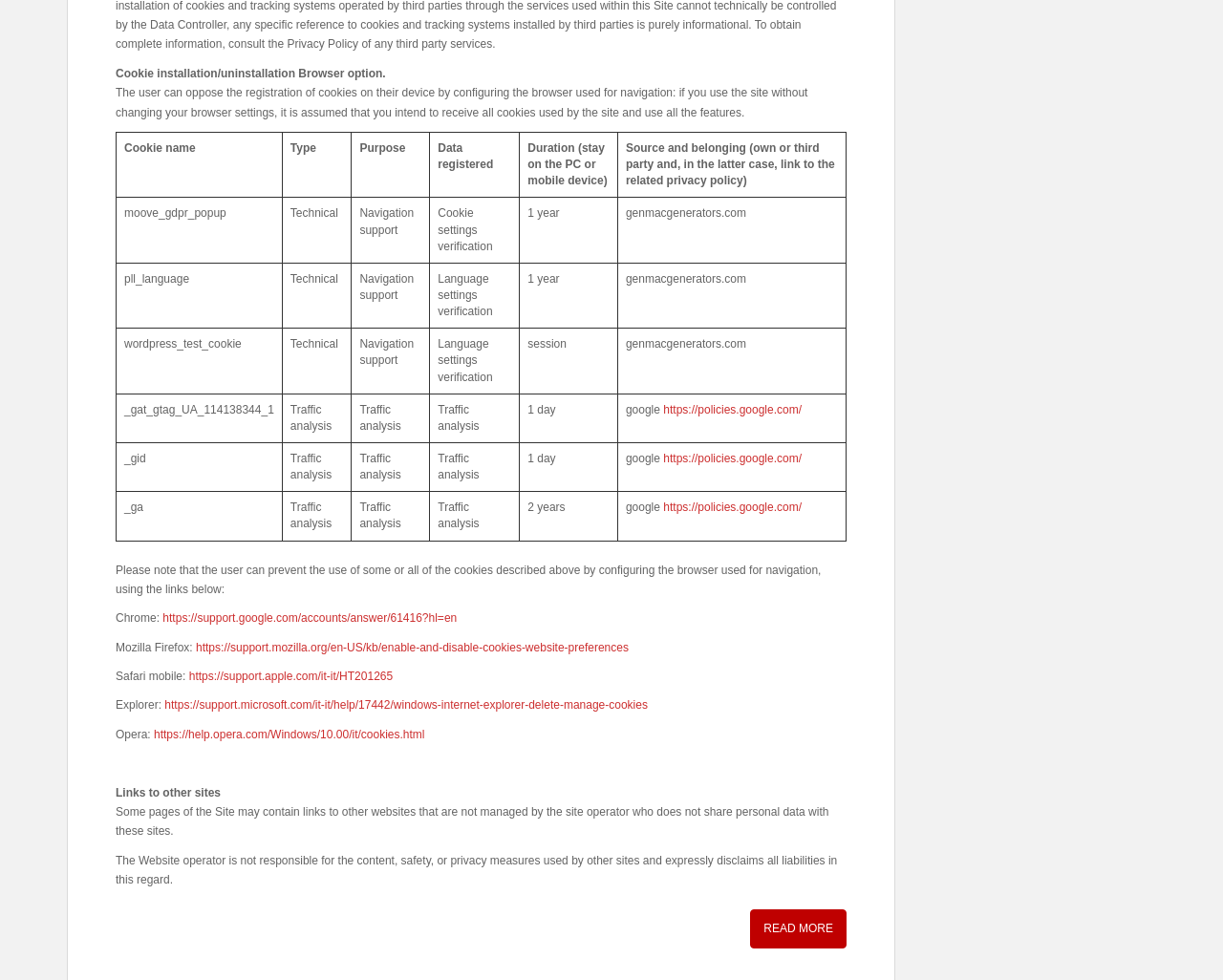What is the purpose of the 'moove_gdpr_popup' cookie?
Relying on the image, give a concise answer in one word or a brief phrase.

Navigation support